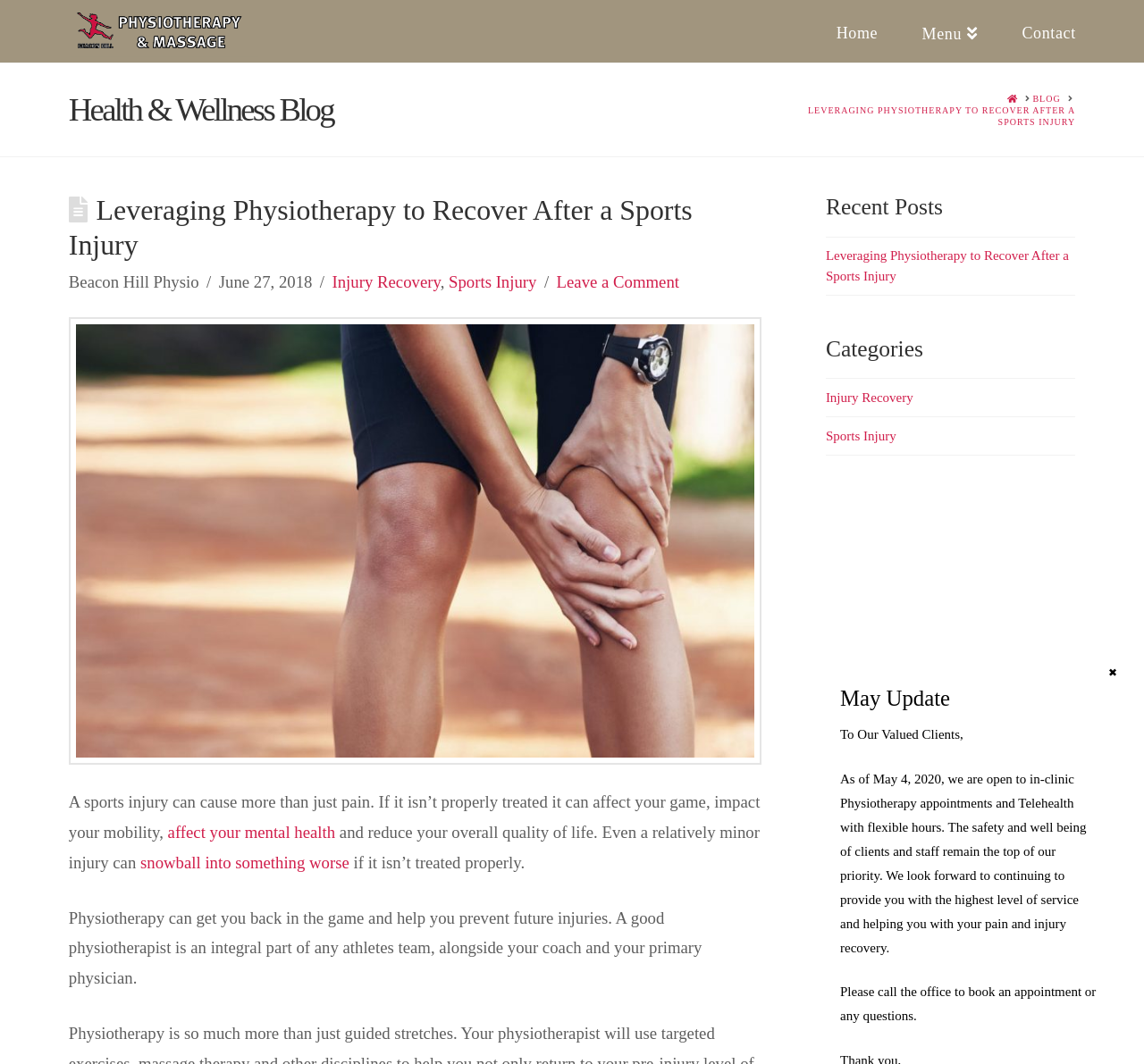Predict the bounding box of the UI element that fits this description: "Leave a Comment".

[0.486, 0.256, 0.594, 0.274]